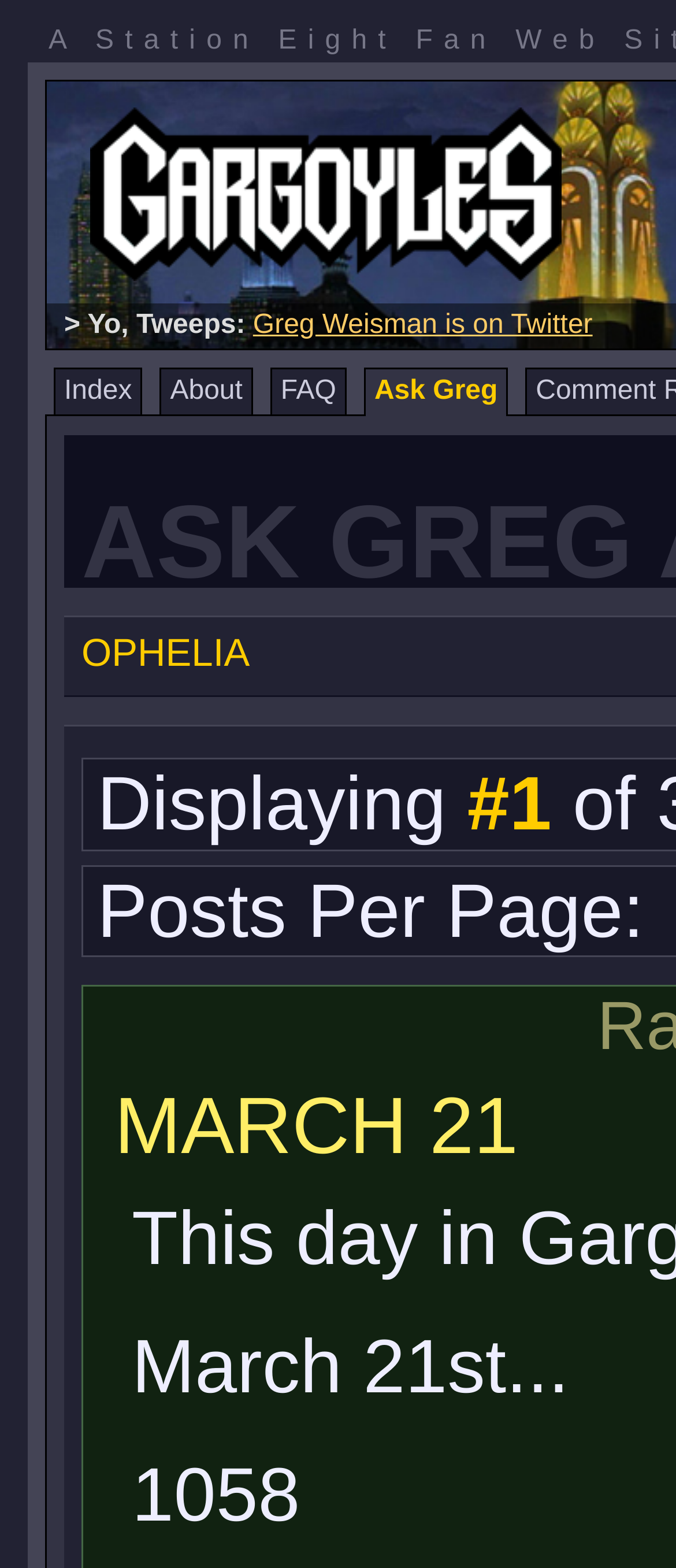What is the name of the Twitter account?
Please provide a detailed and comprehensive answer to the question.

The question can be answered by looking at the link 'Greg Weisman is on Twitter' which is located near the top of the webpage, indicating that Greg Weisman is the owner of the Twitter account.